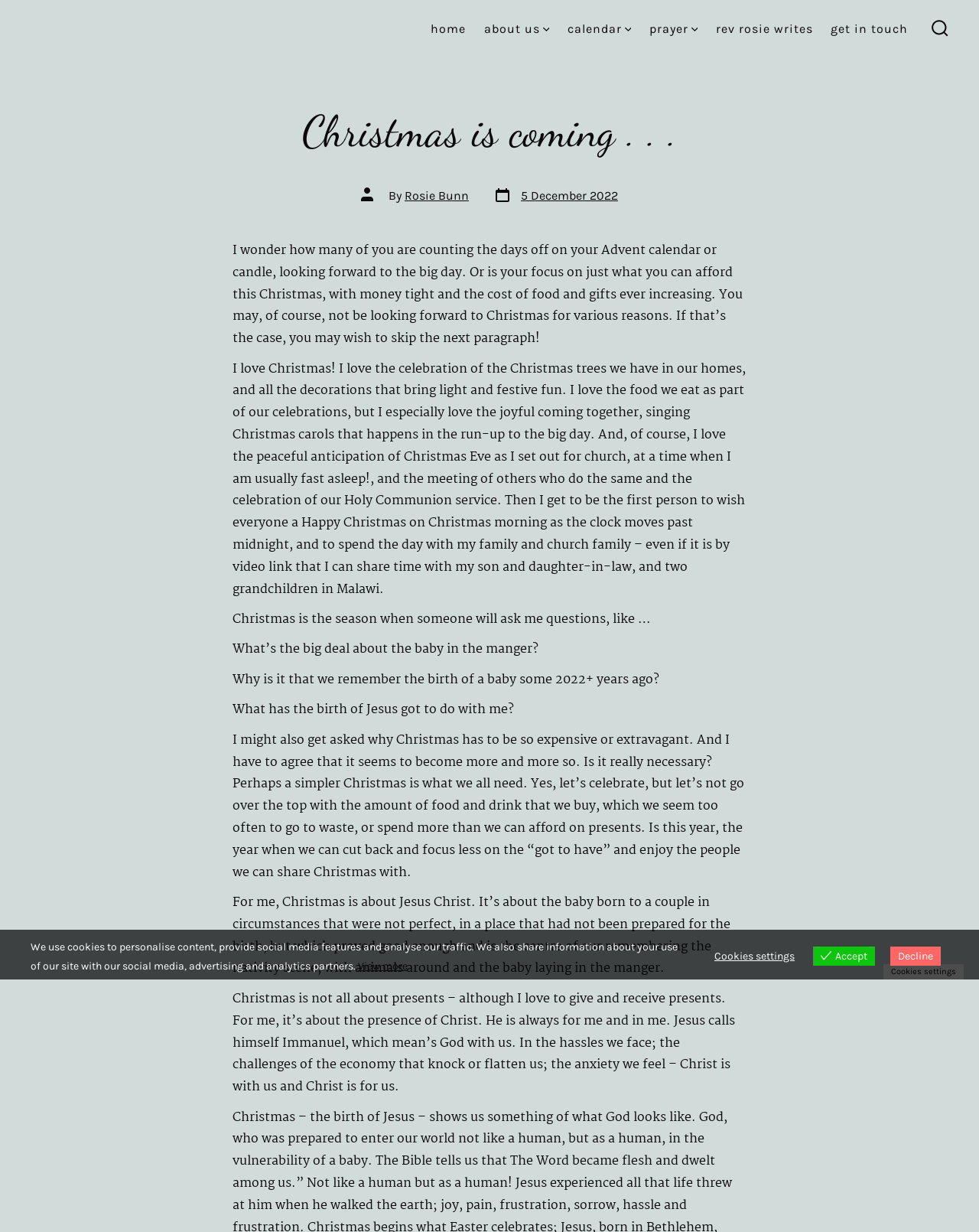Use the information in the screenshot to answer the question comprehensively: What is the date of the post?

The date of the post can be found by looking at the 'Post date' section, which mentions '5 December 2022'.